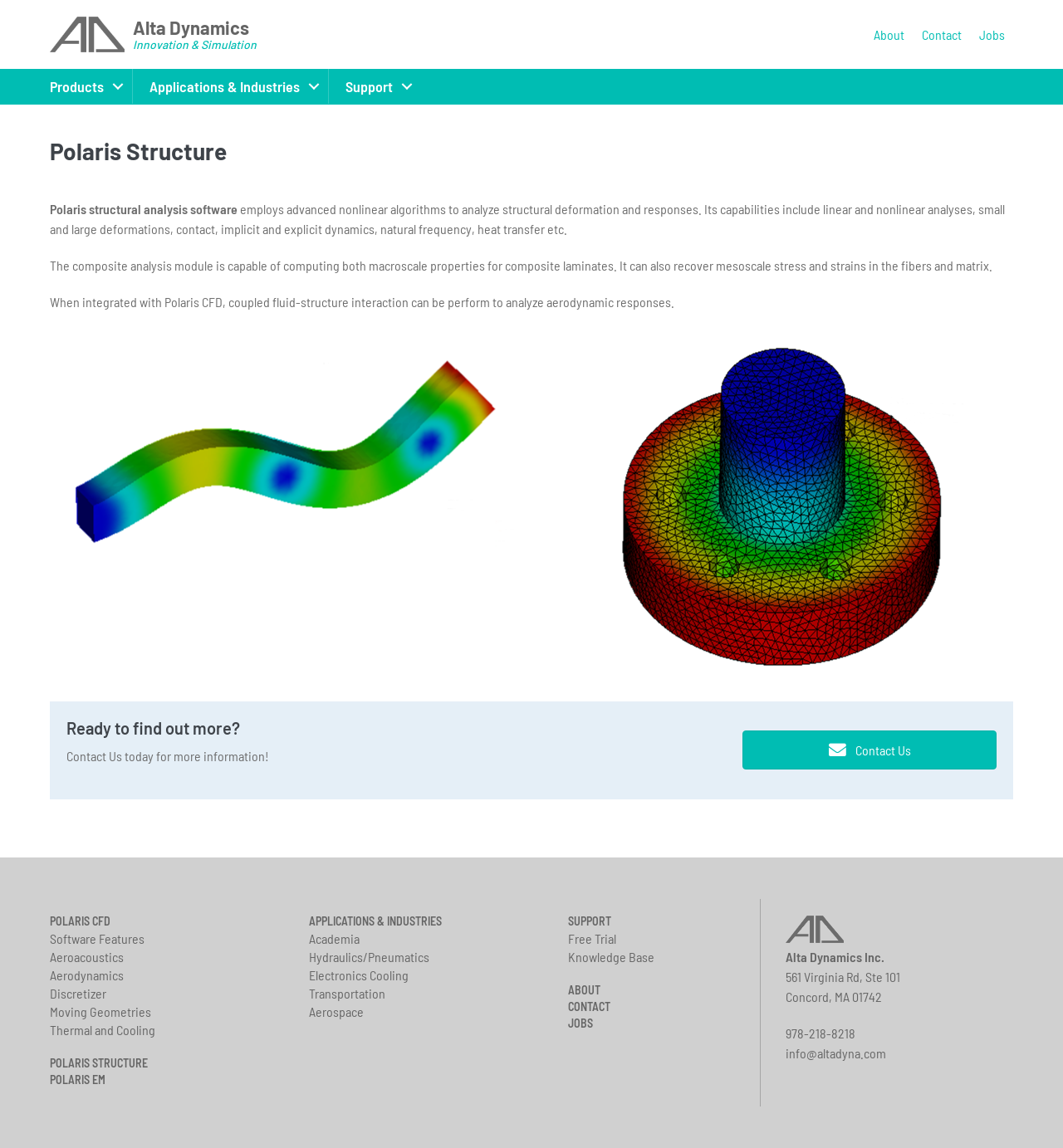Locate the bounding box coordinates of the region to be clicked to comply with the following instruction: "Contact Us". The coordinates must be four float numbers between 0 and 1, in the form [left, top, right, bottom].

[0.698, 0.636, 0.938, 0.671]